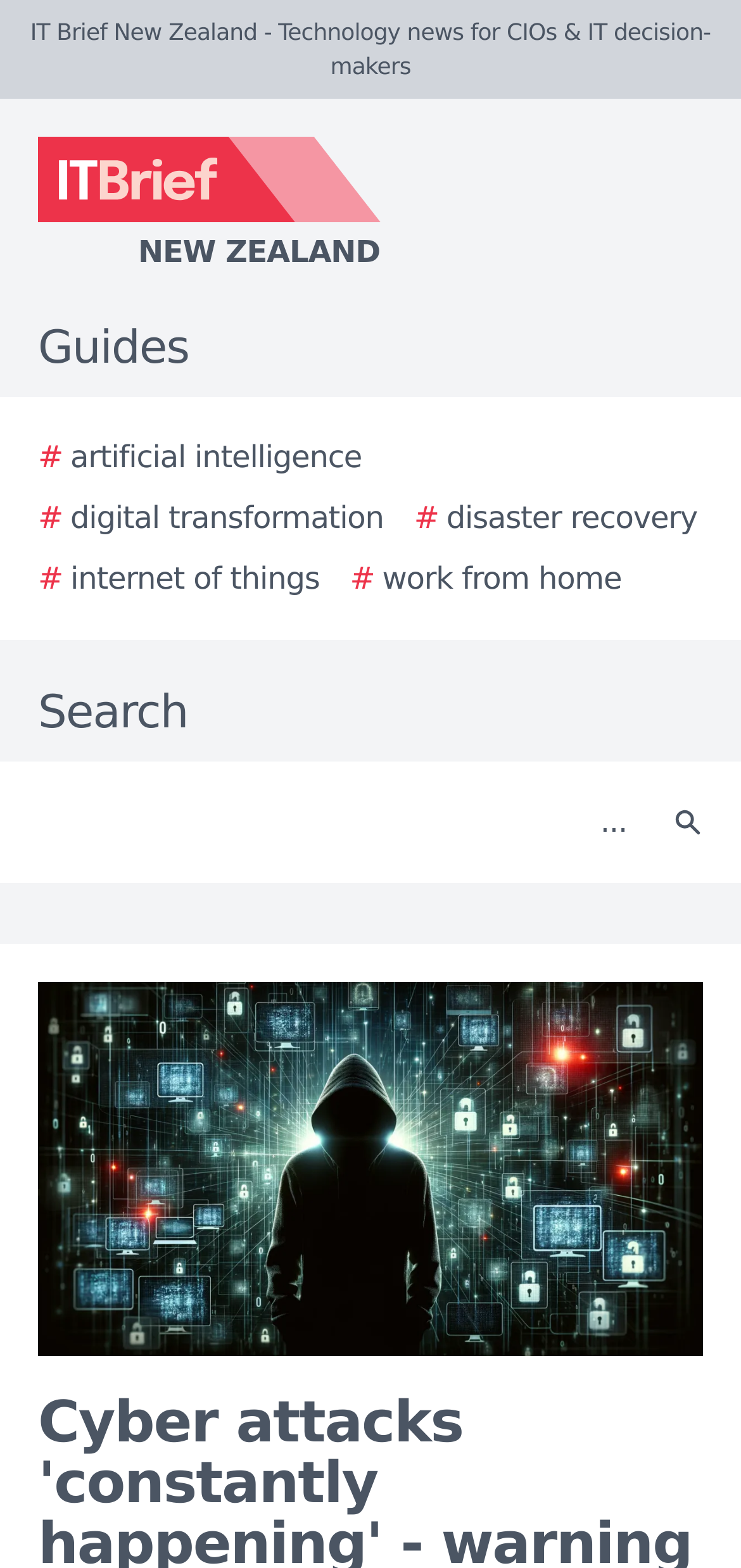How many images are on this webpage?
Using the visual information from the image, give a one-word or short-phrase answer.

3